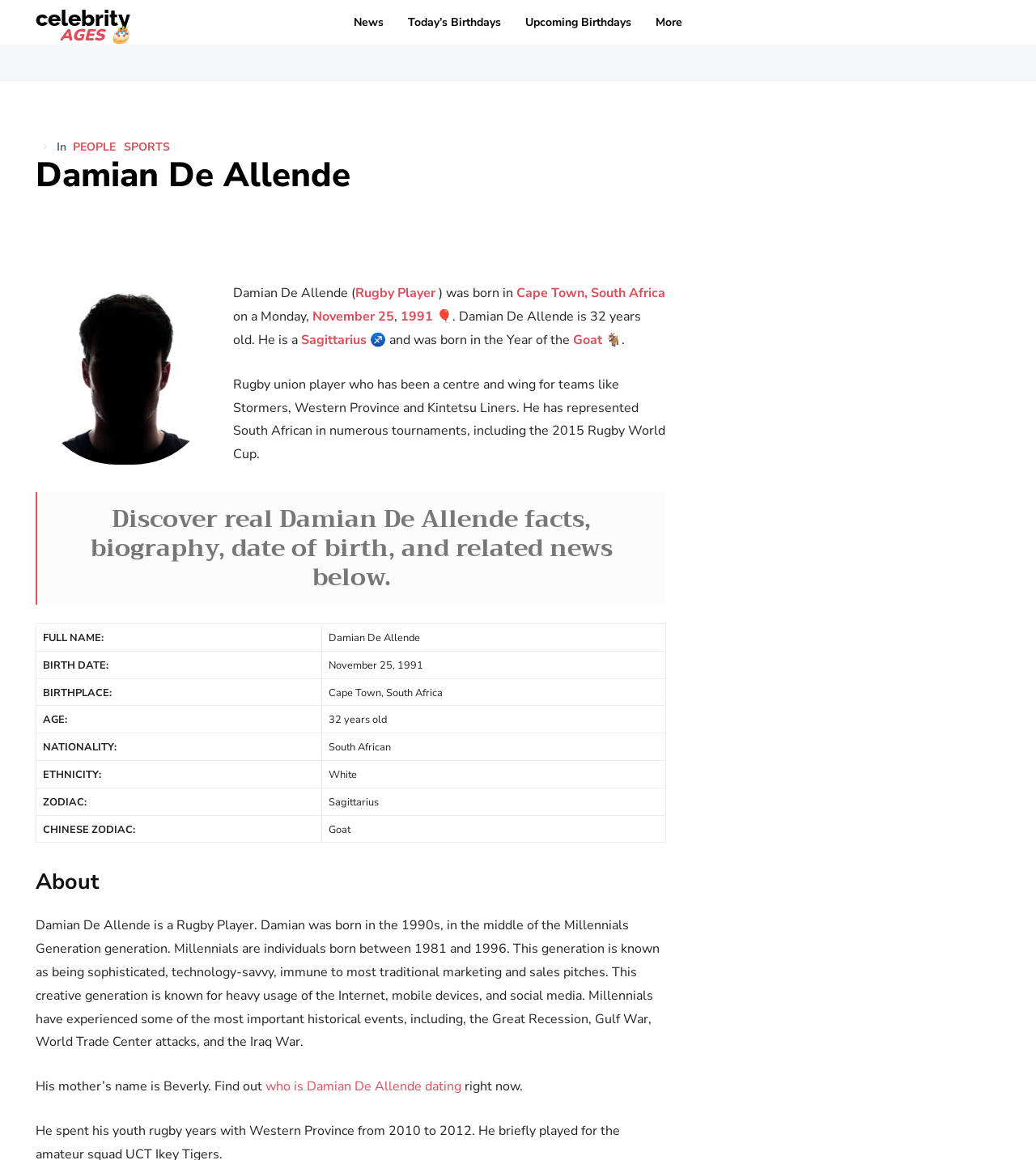Illustrate the webpage's structure and main components comprehensively.

This webpage is about Damian De Allende, a popular Rugby Player from Cape Town, South Africa. At the top of the page, there are five links: "celebrity AGES", "News", "Today's Birthdays", "Upcoming Birthdays", and "More". Below these links, there is a heading with the name "Damian De Allende" and an image of him. 

To the right of the image, there is an article that provides information about Damian De Allende's life, including his birthdate, age, zodiac sign, and birthplace. The article also mentions his profession as a rugby union player and his teams. 

Below the article, there is a blockquote with a message that invites readers to discover real facts about Damian De Allende. 

Under the blockquote, there is a table that lists Damian De Allende's personal information, including his full name, birth date, birthplace, age, nationality, ethnicity, zodiac sign, and Chinese zodiac sign. 

Further down the page, there is a heading that says "About" and a paragraph that provides more information about Damian De Allende's generation, the Millennials, and their characteristics. 

Finally, there is another paragraph that mentions Damian De Allende's mother's name and invites readers to find out who he is dating.